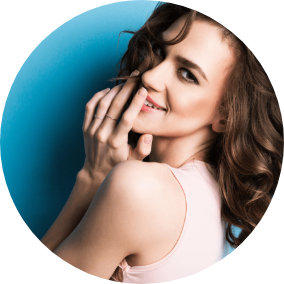Please answer the following question using a single word or phrase: 
What is the shape of the image cropping?

circular